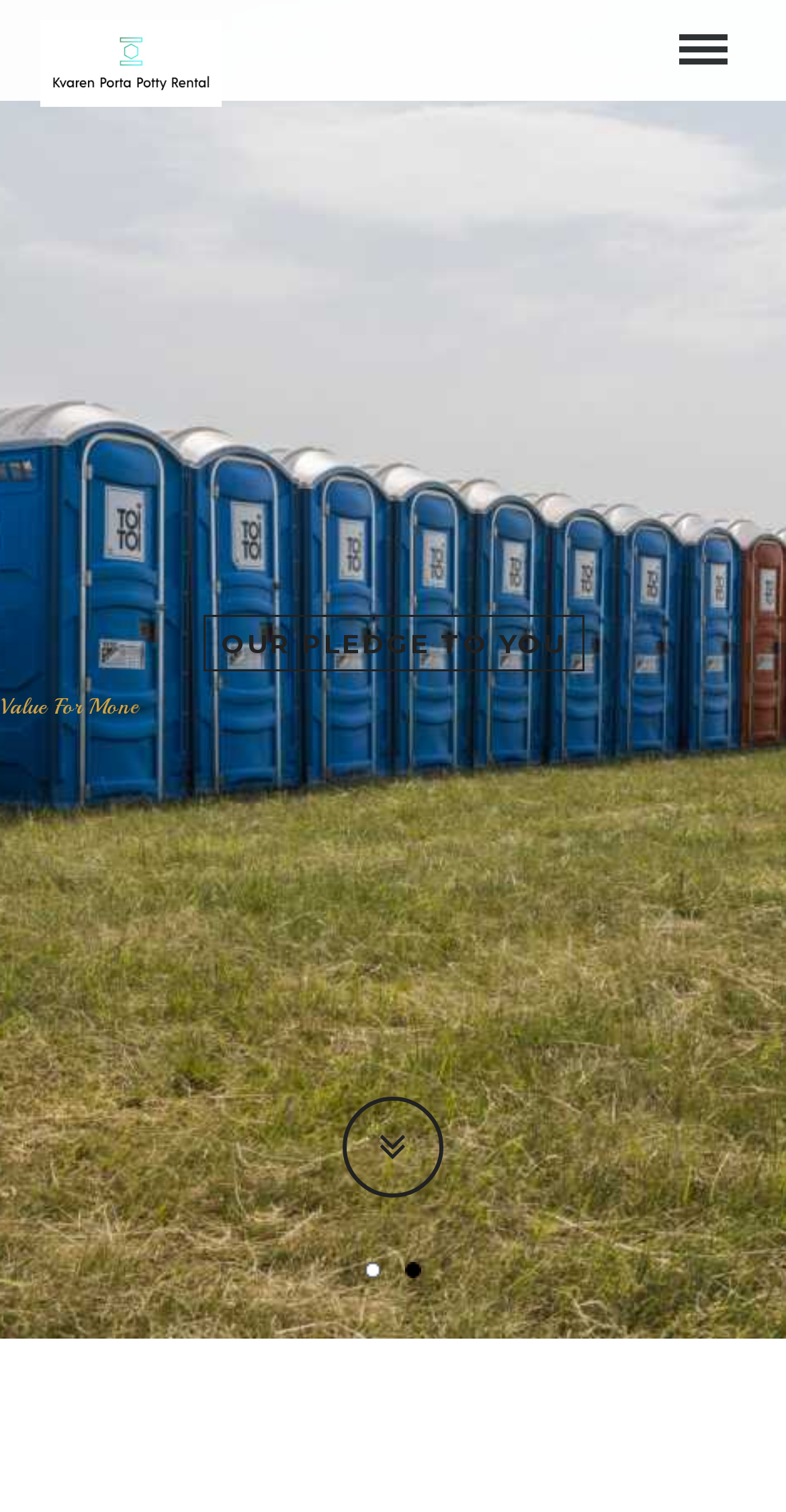Identify and provide the text of the main header on the webpage.

LOW COST PORTA POTTY RENTAL WANN